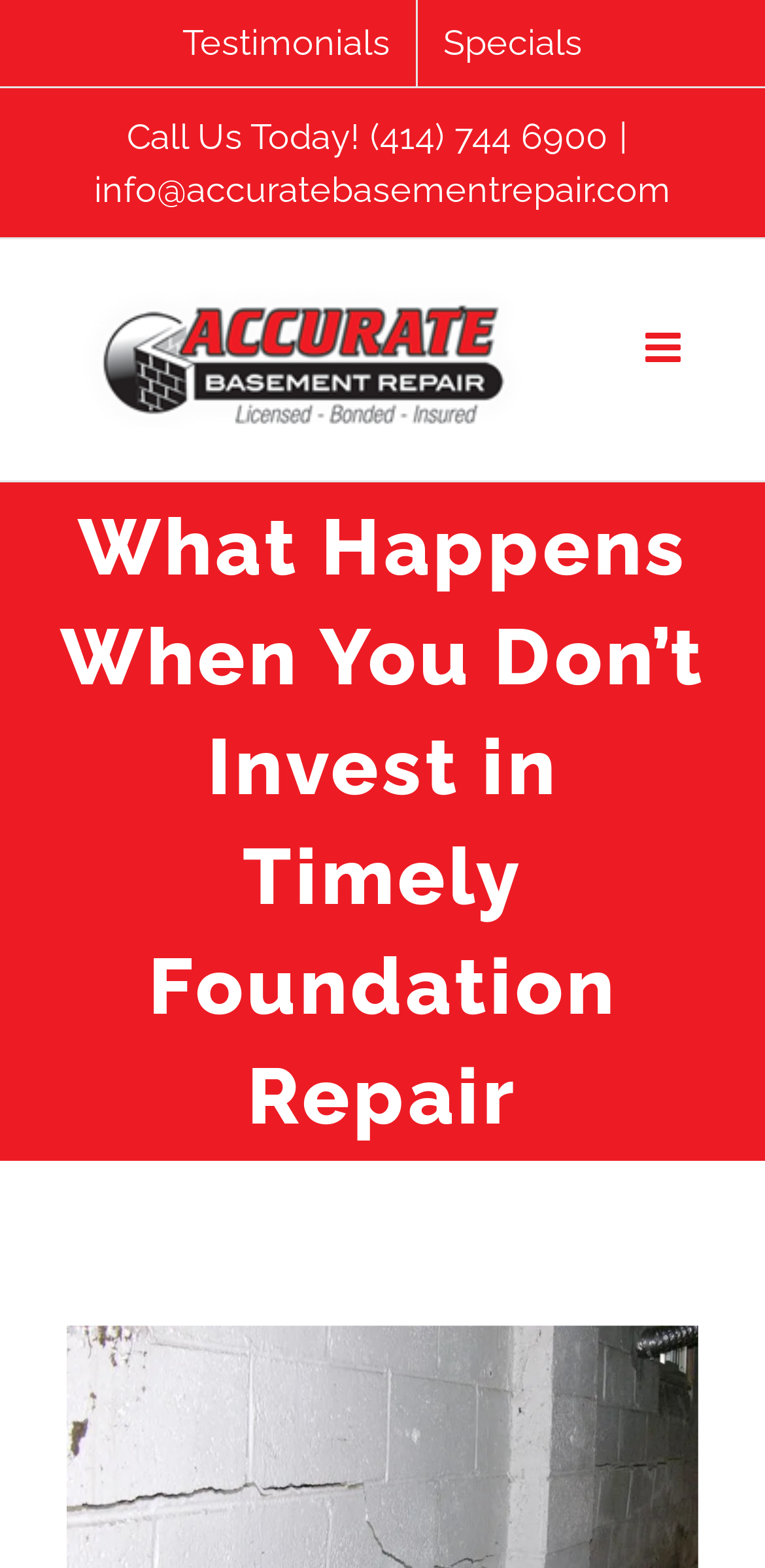Provide the bounding box coordinates for the UI element that is described by this text: "aria-label="Toggle mobile menu"". The coordinates should be in the form of four float numbers between 0 and 1: [left, top, right, bottom].

[0.844, 0.208, 0.897, 0.235]